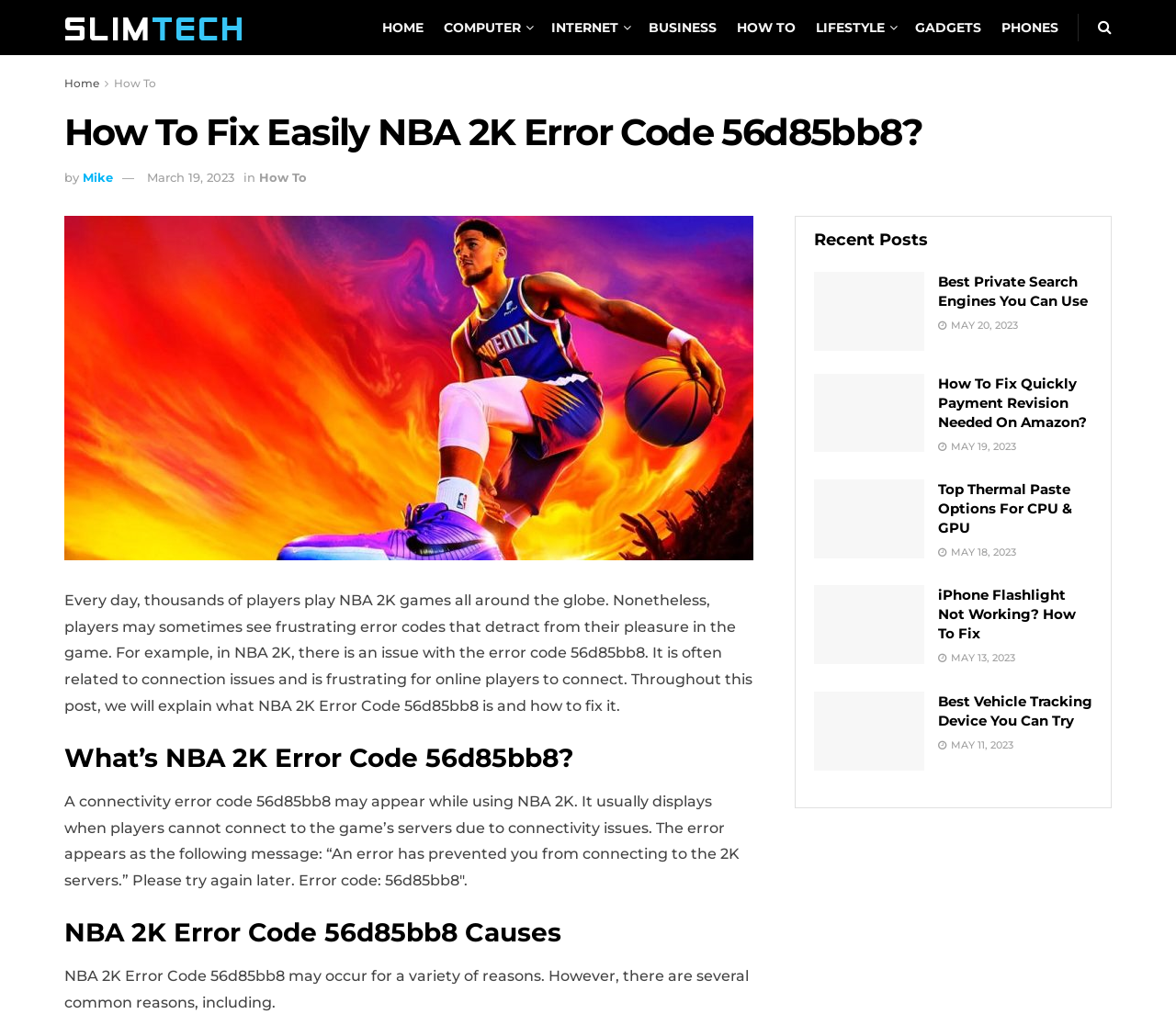Please find and provide the title of the webpage.

How To Fix Easily NBA 2K Error Code 56d85bb8?